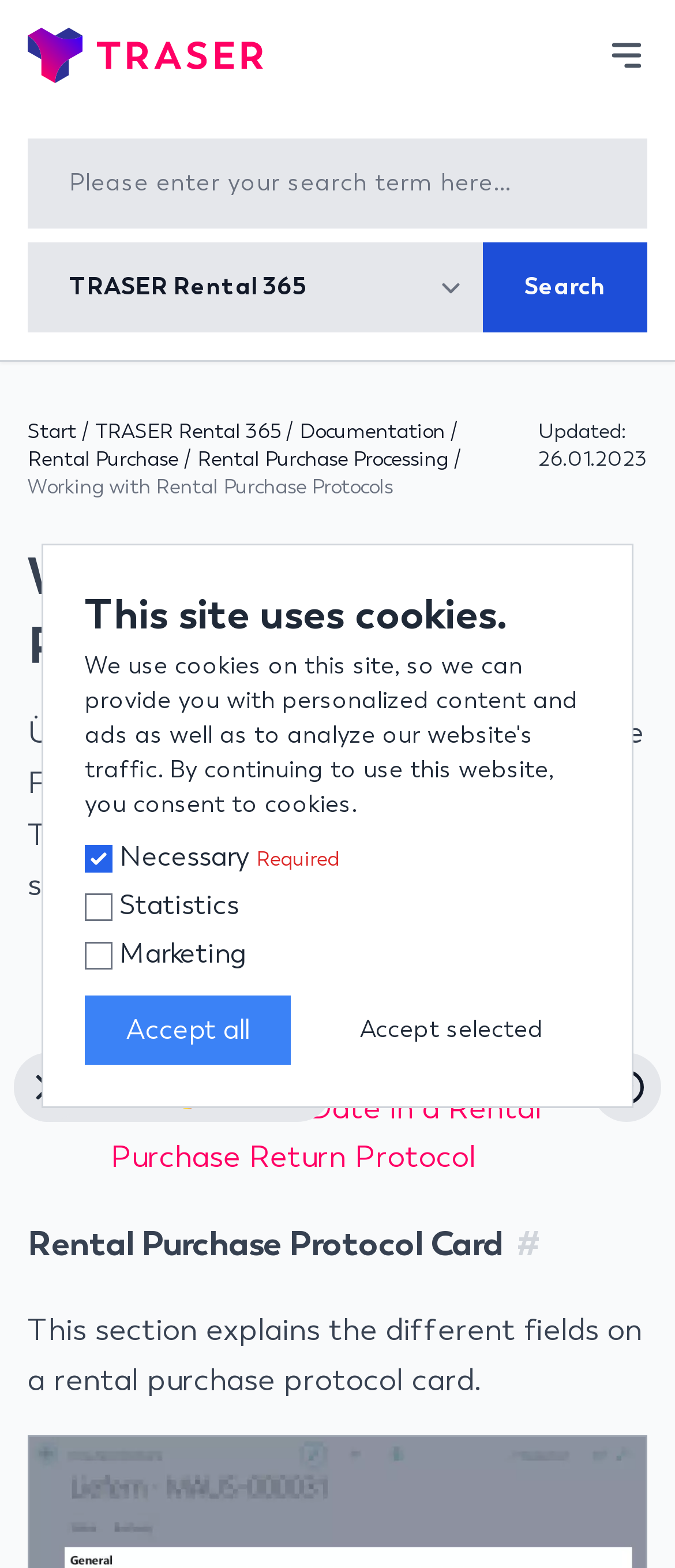Please locate the bounding box coordinates for the element that should be clicked to achieve the following instruction: "Search for a term". Ensure the coordinates are given as four float numbers between 0 and 1, i.e., [left, top, right, bottom].

[0.041, 0.088, 0.959, 0.146]